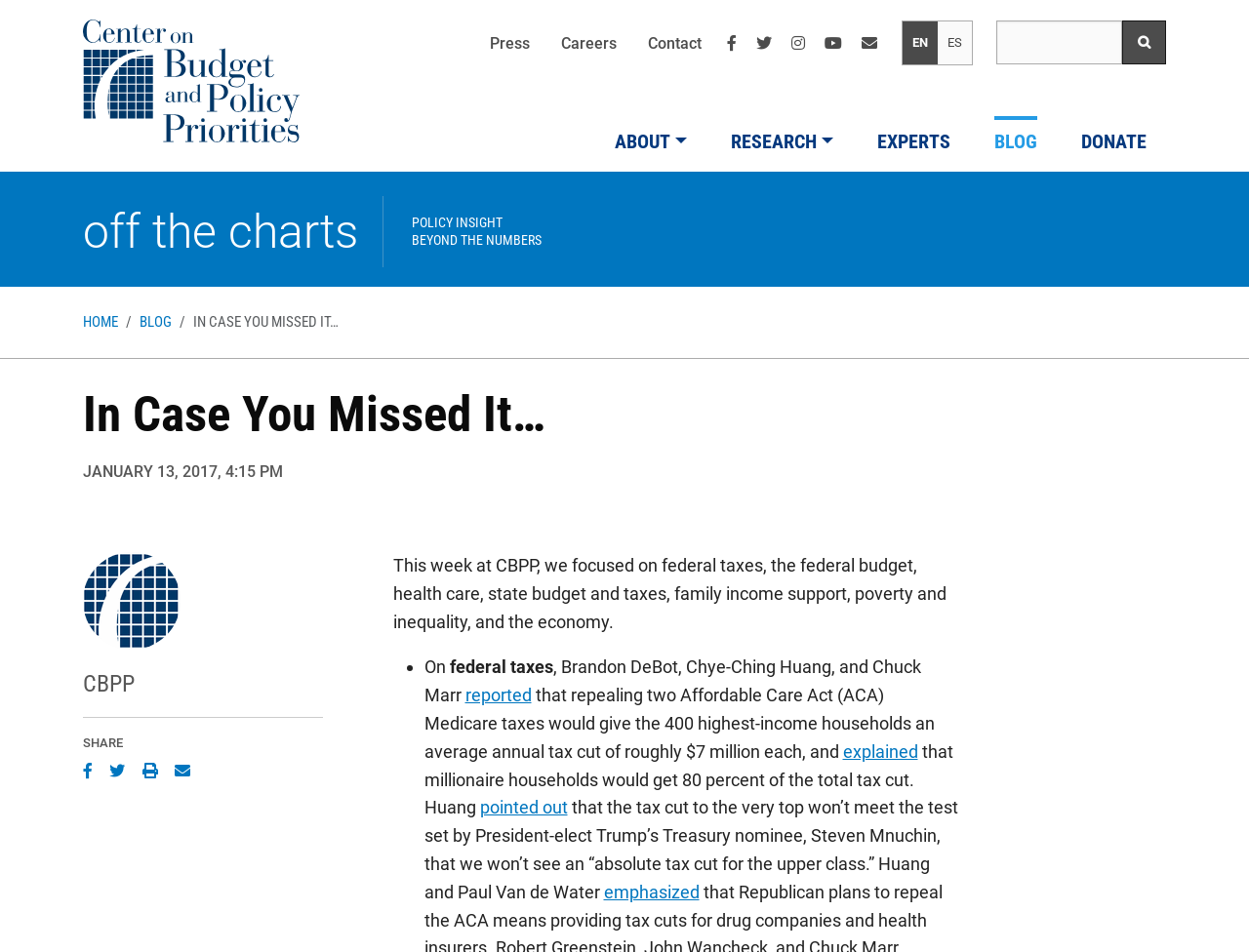Can you determine the bounding box coordinates of the area that needs to be clicked to fulfill the following instruction: "Search for a query"?

[0.798, 0.022, 0.898, 0.068]